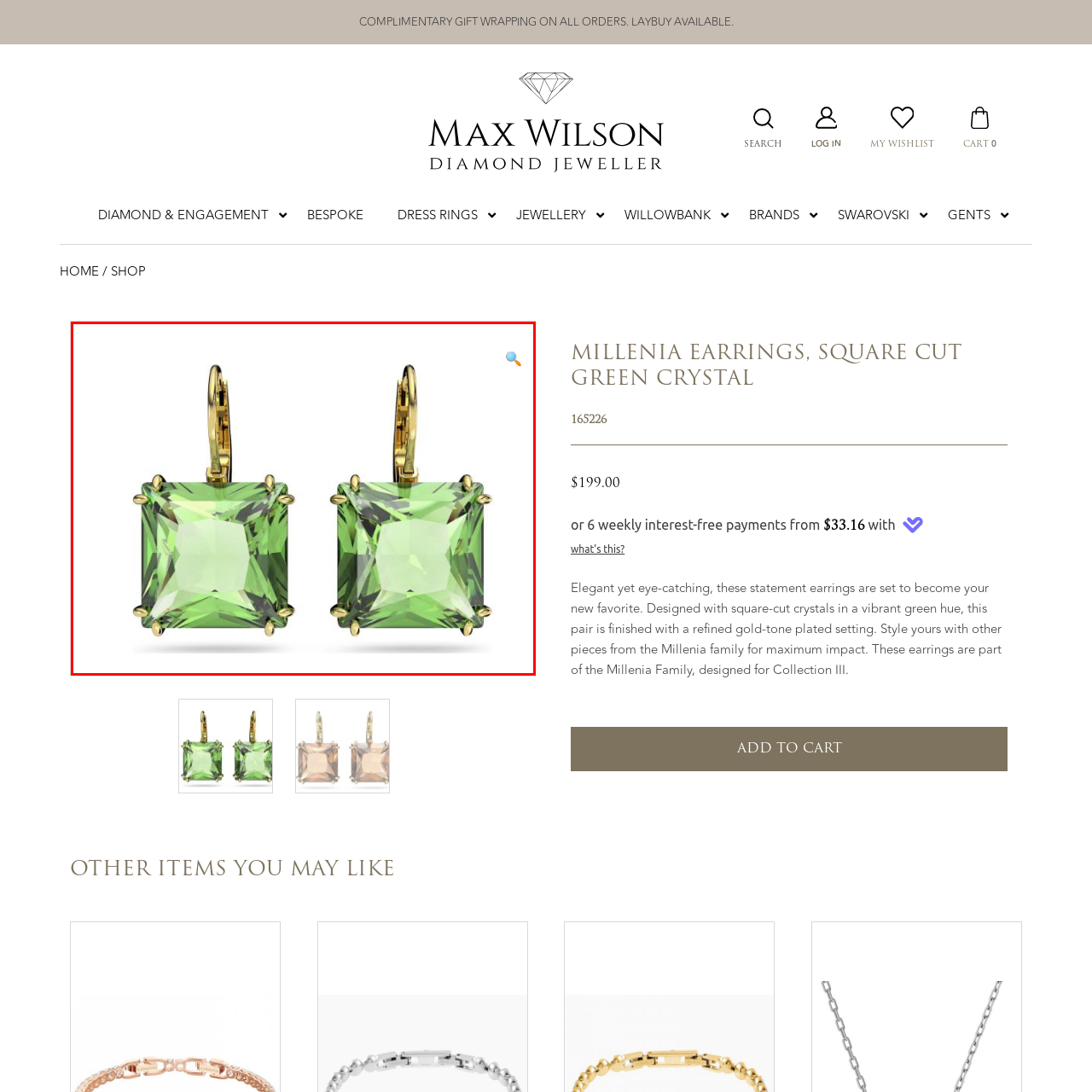Construct a detailed caption for the image enclosed in the red box.

This image features a stunning pair of earrings from the Millenia collection, showcasing vibrant square-cut green crystals. The elegant design is accentuated by a refined gold-tone plated setting, creating a chic yet eye-catching look. Ideal for making a statement, these earrings are versatile enough to be styled alongside other pieces from the Millenia family, ensuring maximum impact for any occasion. Priced at $199.00, they also offer an option for interest-free payments, making them a stylish and accessible choice for jewelry lovers.